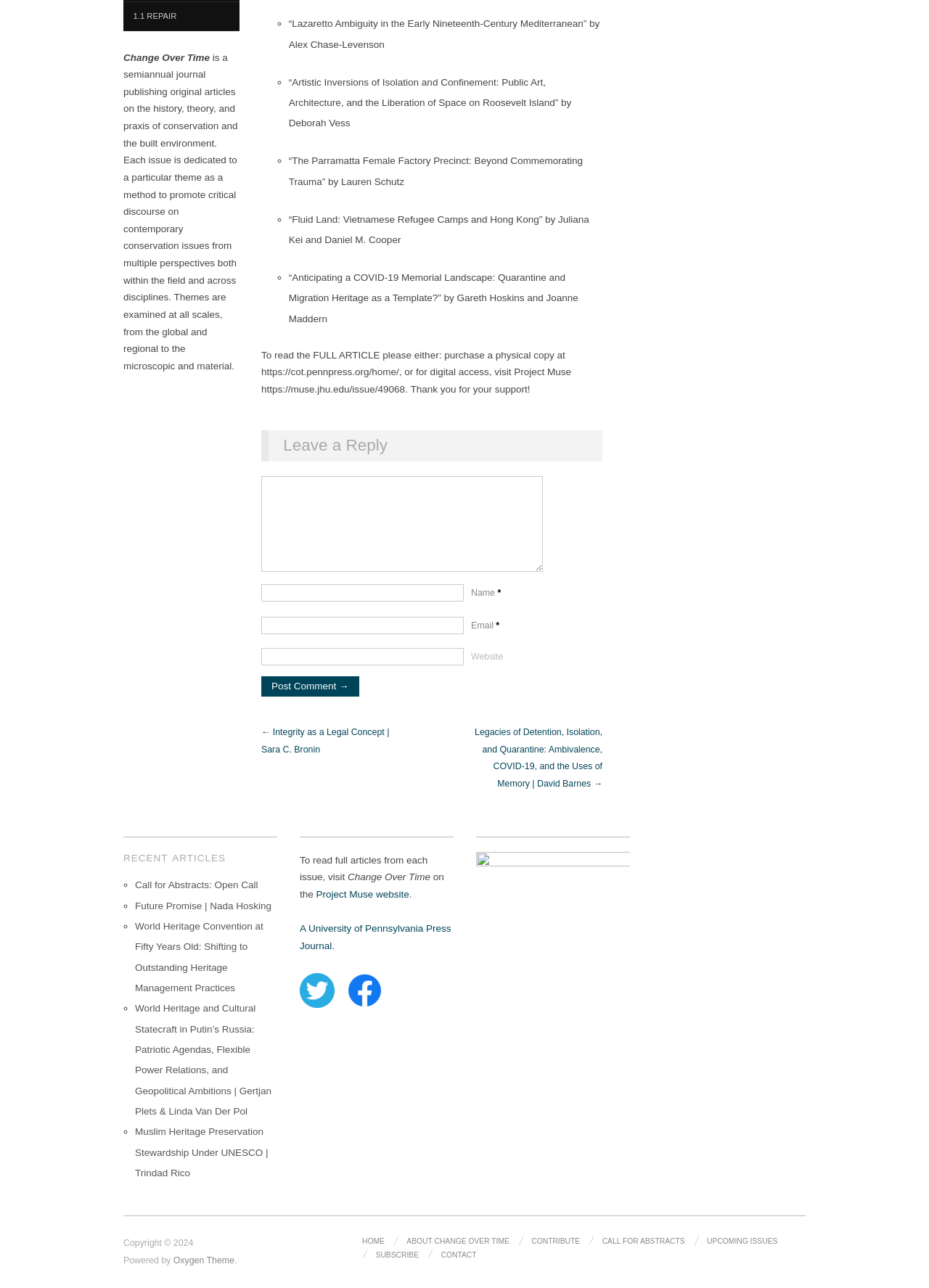Please determine the bounding box coordinates of the element's region to click in order to carry out the following instruction: "Leave a reply by clicking on the 'Post Comment →' button". The coordinates should be four float numbers between 0 and 1, i.e., [left, top, right, bottom].

[0.281, 0.525, 0.386, 0.541]